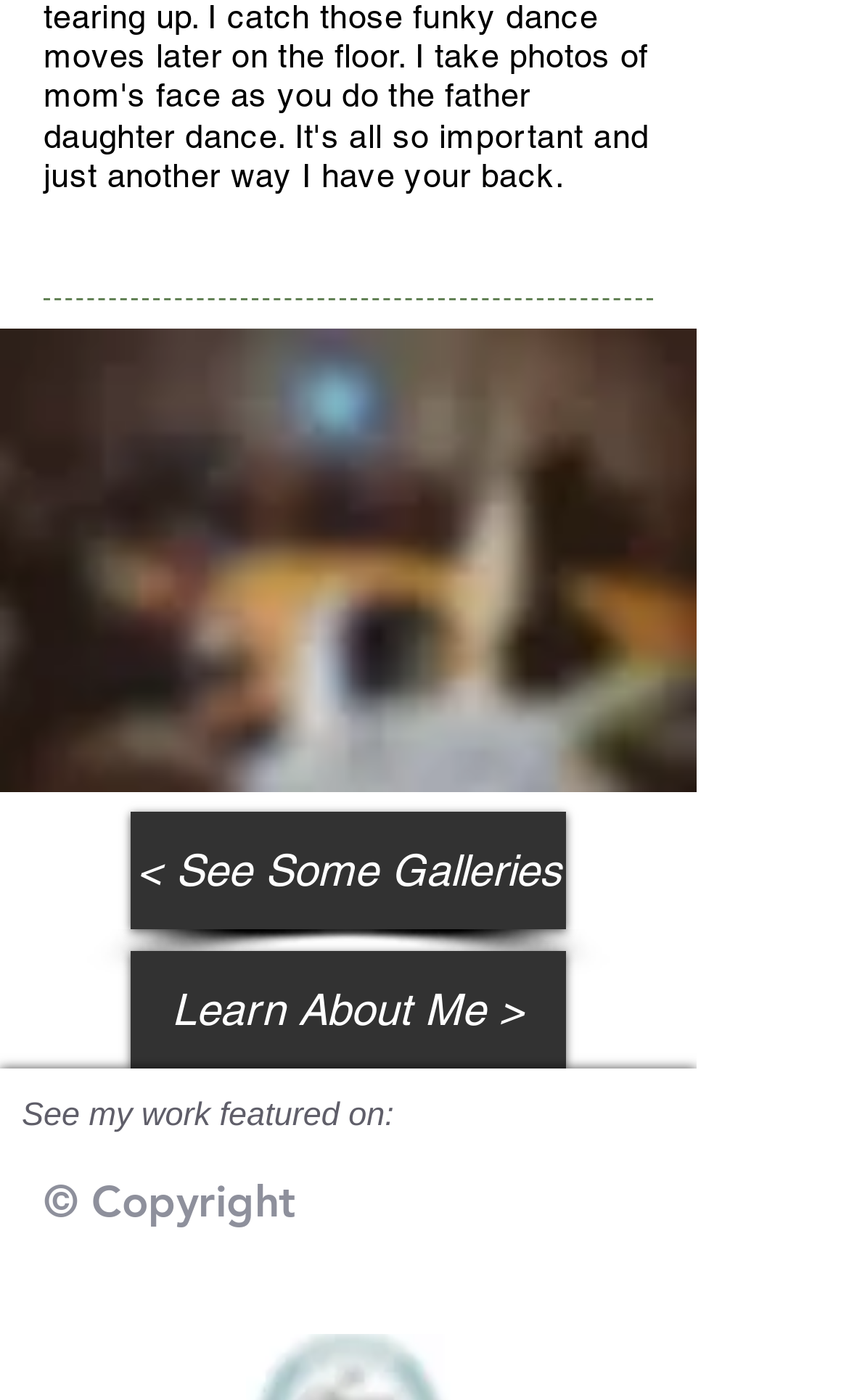Using the element description: "Grant Advertising", determine the bounding box coordinates for the specified UI element. The coordinates should be four float numbers between 0 and 1, [left, top, right, bottom].

None